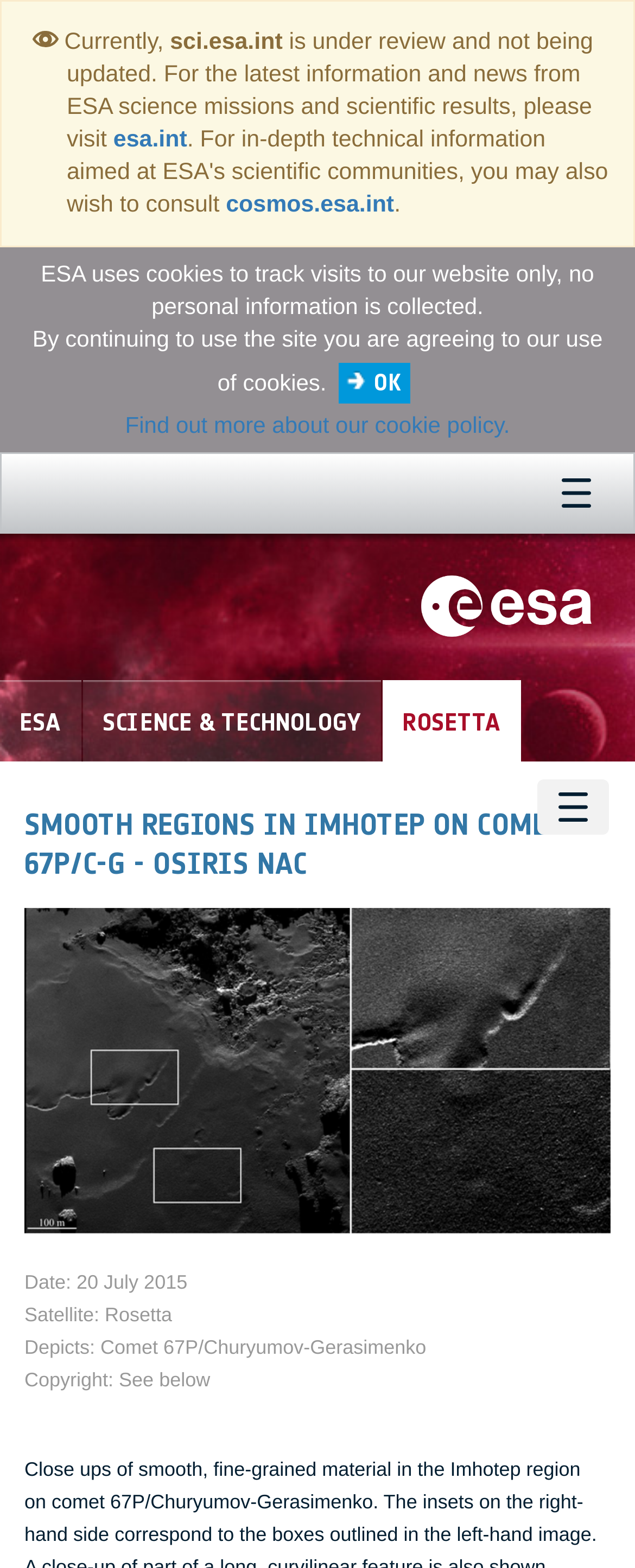Provide the bounding box coordinates, formatted as (top-left x, top-left y, bottom-right x, bottom-right y), with all values being floating point numbers between 0 and 1. Identify the bounding box of the UI element that matches the description: Science & Technology

[0.131, 0.434, 0.6, 0.487]